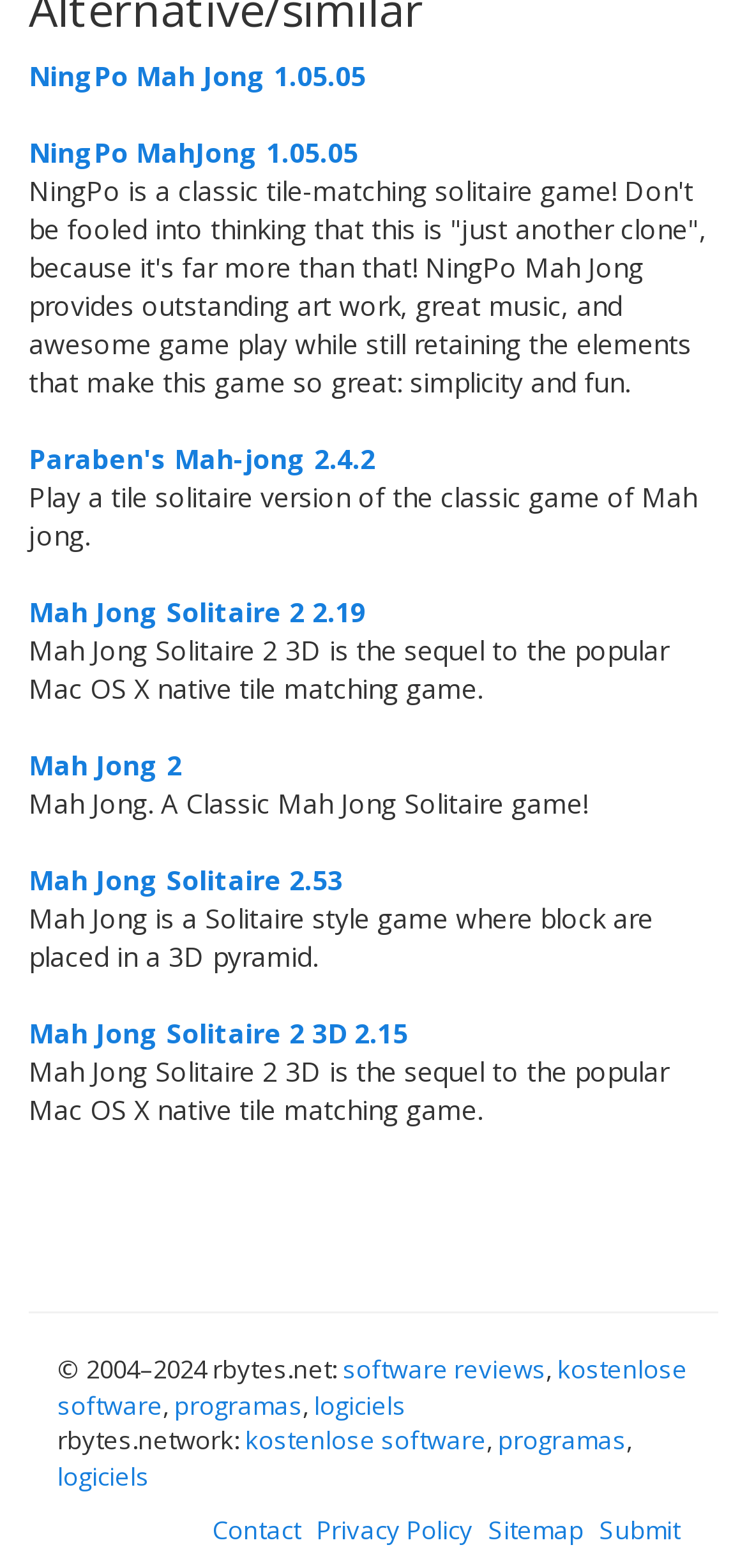Refer to the element description programas and identify the corresponding bounding box in the screenshot. Format the coordinates as (top-left x, top-left y, bottom-right x, bottom-right y) with values in the range of 0 to 1.

[0.233, 0.885, 0.405, 0.907]